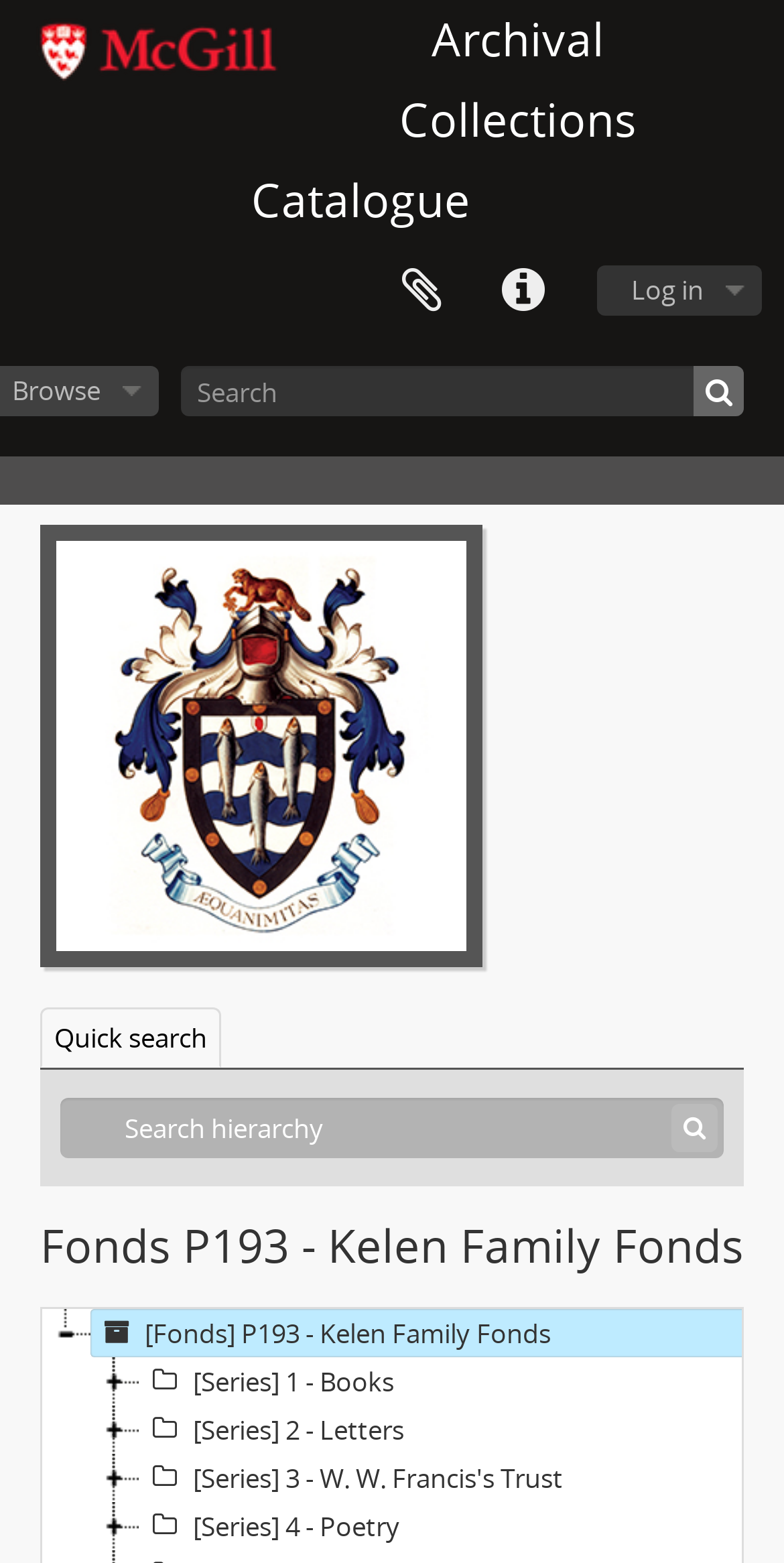What is the function of the button with a clipboard icon?
Please use the visual content to give a single word or phrase answer.

Clipboard